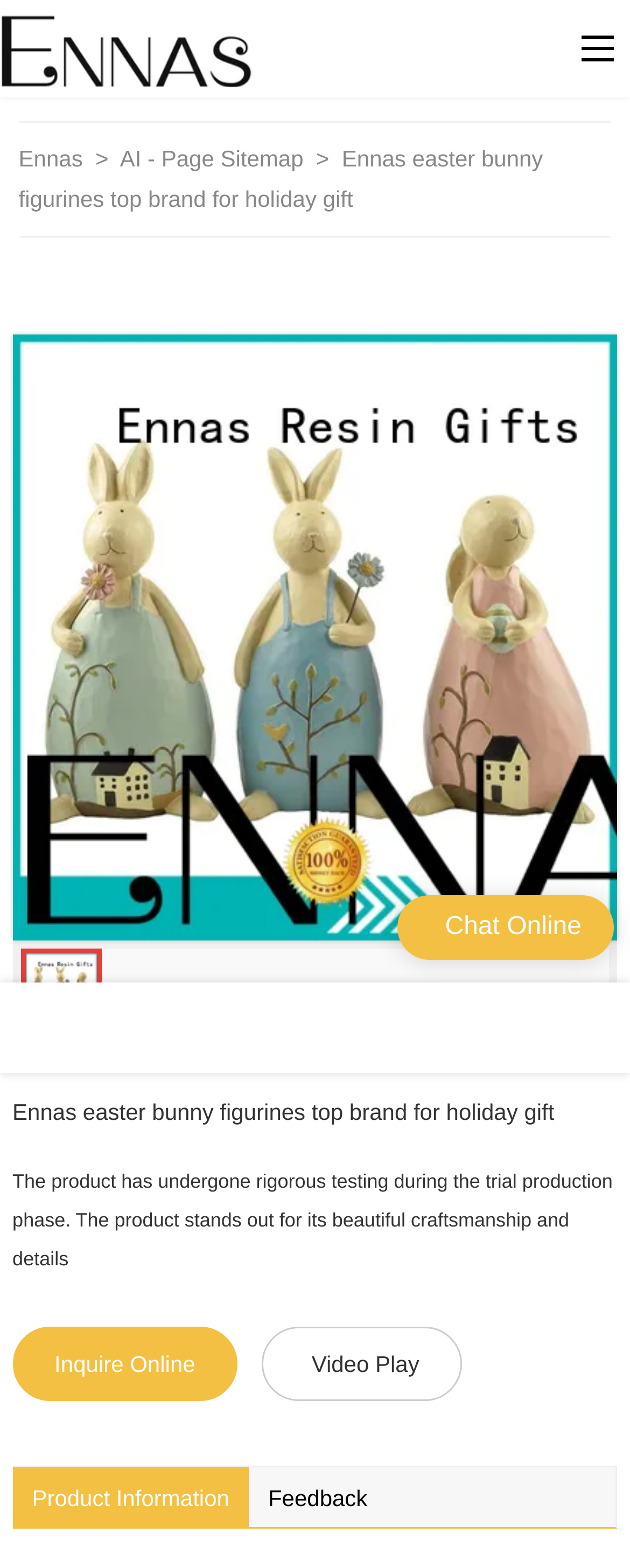What is the brand name of the Easter bunny figurines?
Please answer the question with a detailed and comprehensive explanation.

The brand name of the Easter bunny figurines can be found in the link 'Logo | Ennas Resin Gifts - ennasgifts.com' and also in the text 'Ennas easter bunny figurines top brand for holiday gift' which is repeated multiple times on the webpage.